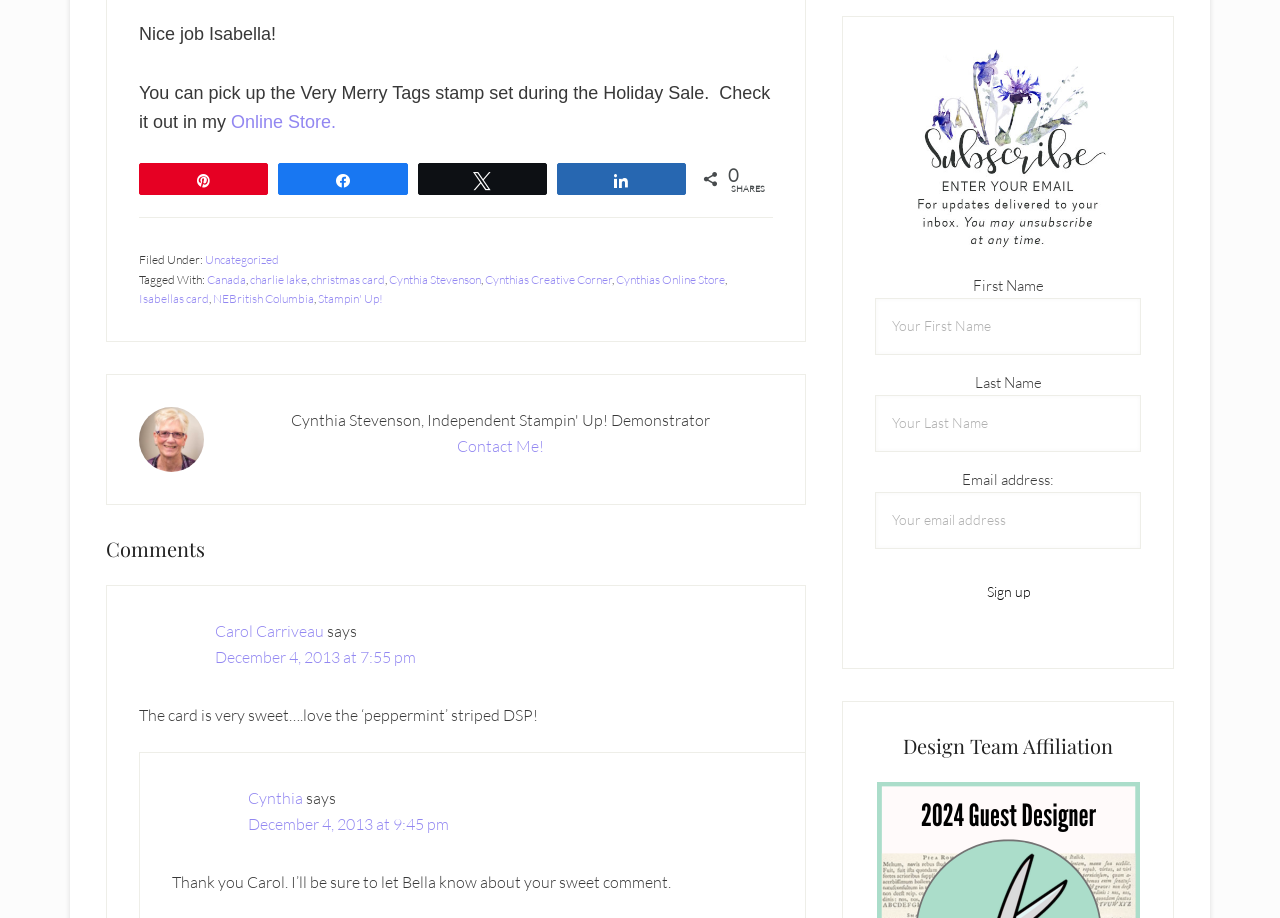Specify the bounding box coordinates for the region that must be clicked to perform the given instruction: "Share on Twitter".

[0.327, 0.179, 0.426, 0.212]